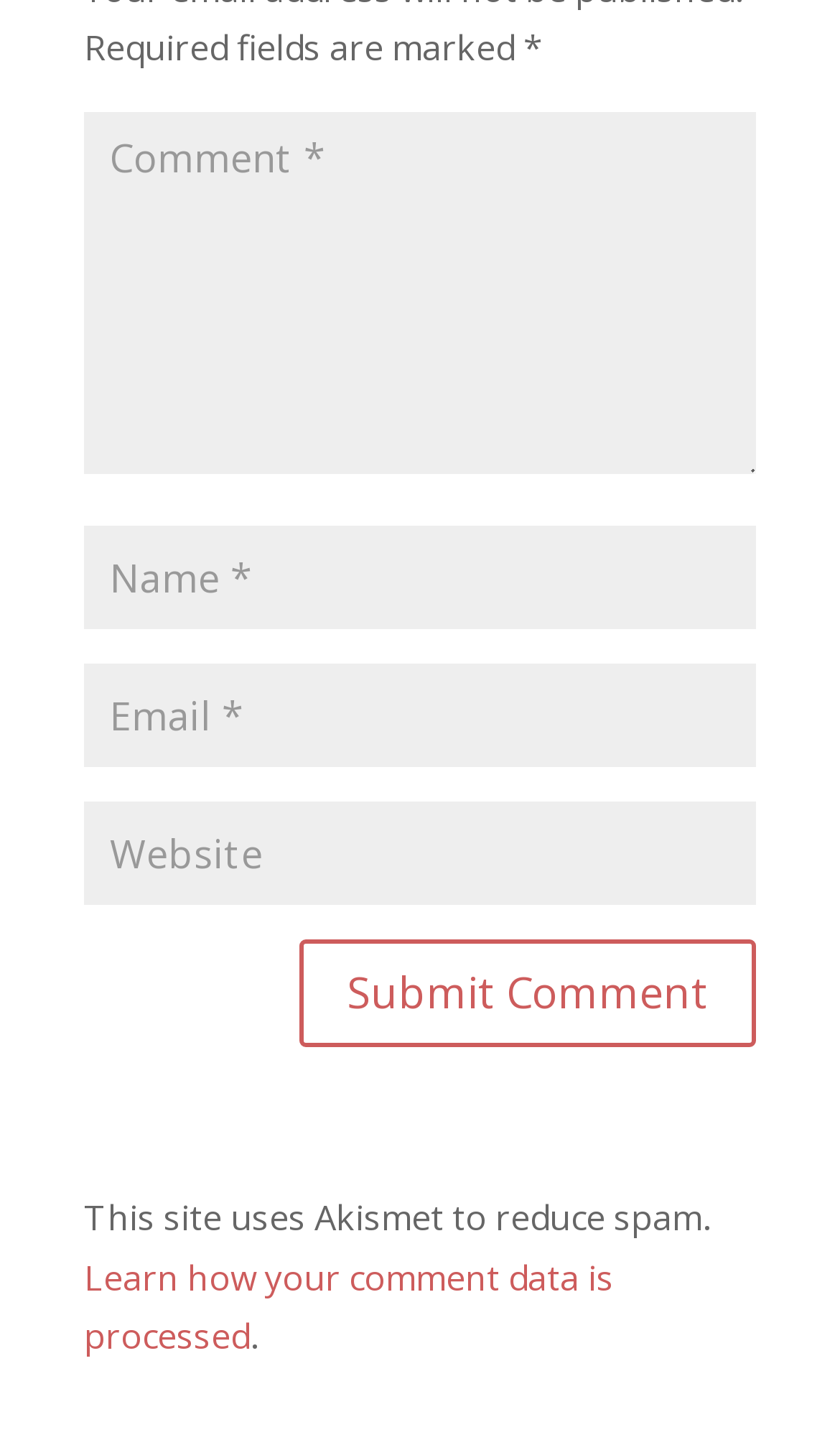Please provide a one-word or short phrase answer to the question:
What is the link at the bottom of the page for?

Learn how comment data is processed